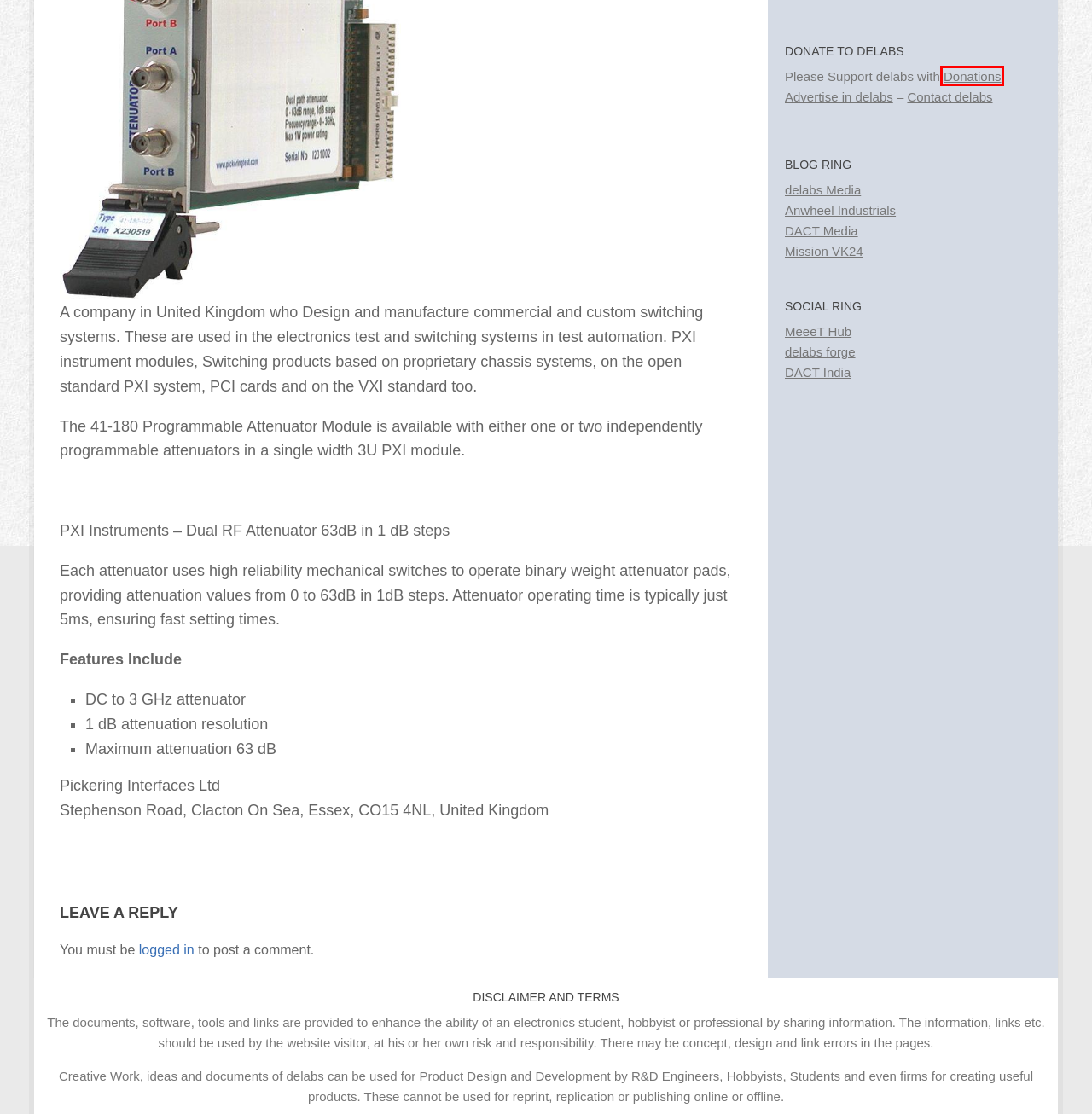Look at the screenshot of a webpage with a red bounding box and select the webpage description that best corresponds to the new page after clicking the element in the red box. Here are the options:
A. Dashboard - DACT India
B. delabs News Media – News and Articles
C. delabs forge - Electronic Engineering Community
D. Donate
E. DACT Media – Dreams All Come True
F. Advertising in delabs and dapj Sites
G. Anwheel India – Anvil and Wheel
H. Log In ‹ Tech Media Network — WordPress

D